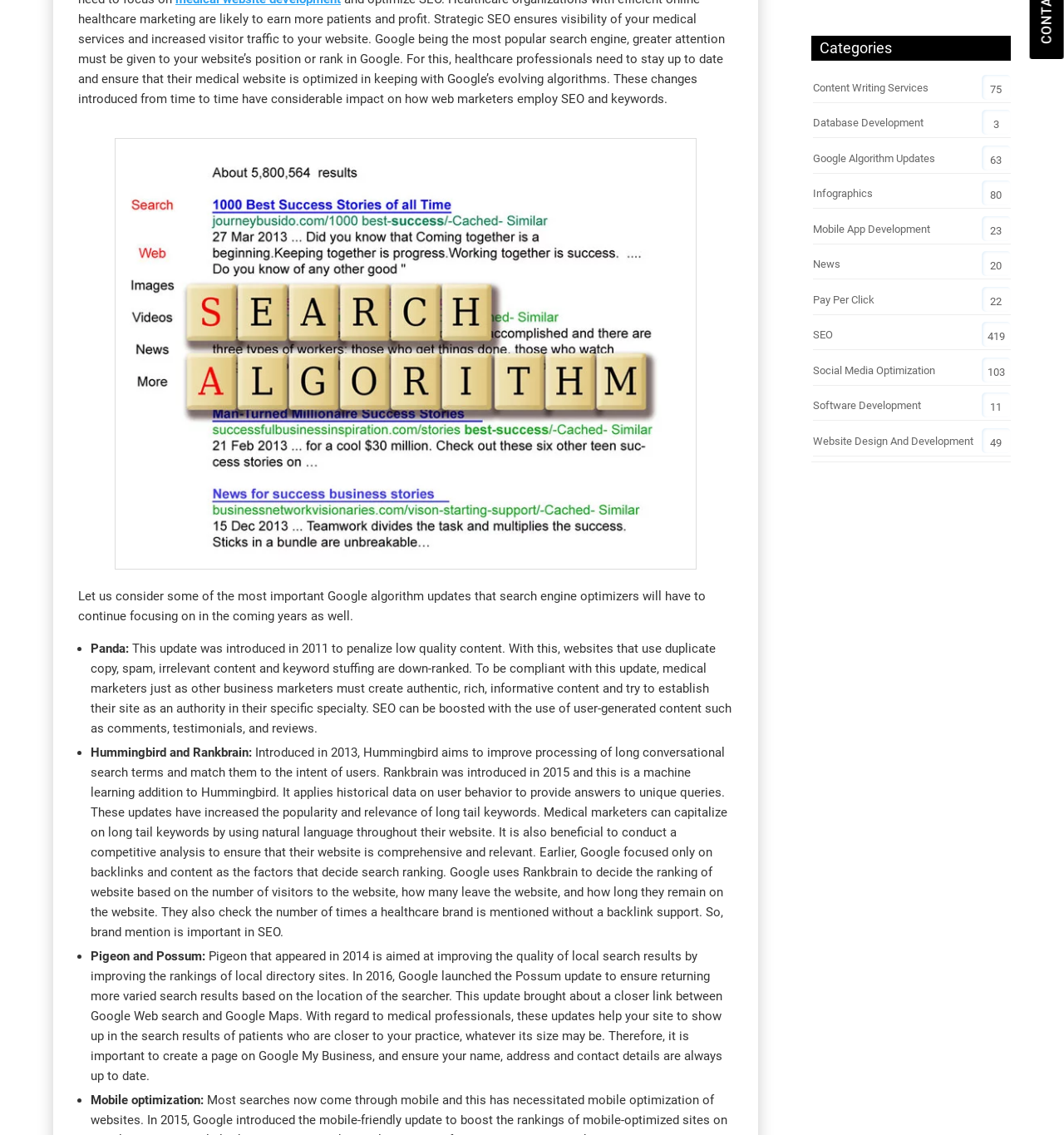Bounding box coordinates are specified in the format (top-left x, top-left y, bottom-right x, bottom-right y). All values are floating point numbers bounded between 0 and 1. Please provide the bounding box coordinate of the region this sentence describes: Try our FREE SEO Tool

[0.738, 0.423, 0.913, 0.455]